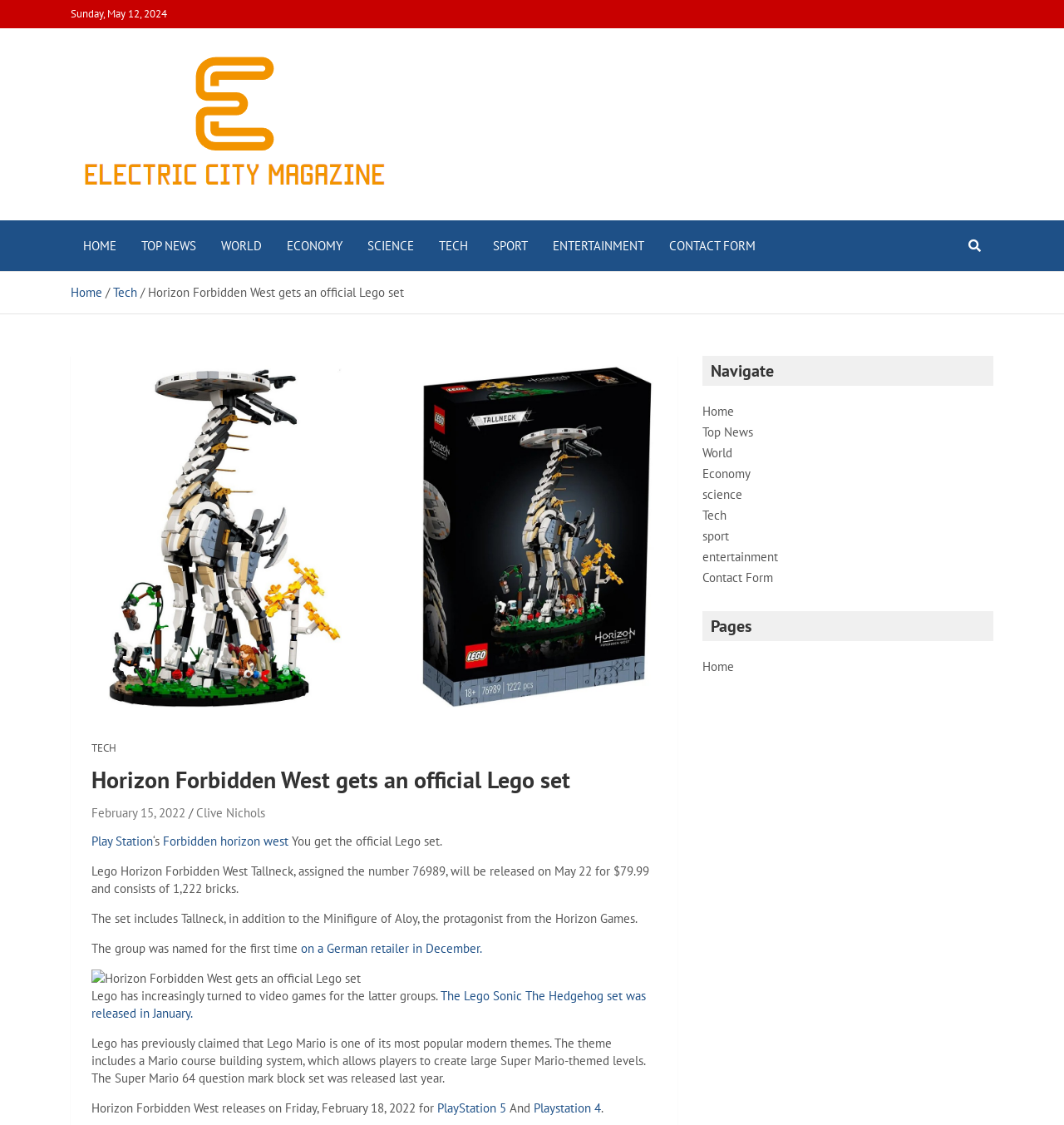Give the bounding box coordinates for this UI element: "Home". The coordinates should be four float numbers between 0 and 1, arranged as [left, top, right, bottom].

[0.066, 0.196, 0.121, 0.241]